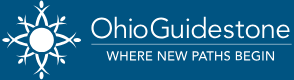What is the name of the organization?
Based on the screenshot, provide a one-word or short-phrase response.

OhioGuidestone